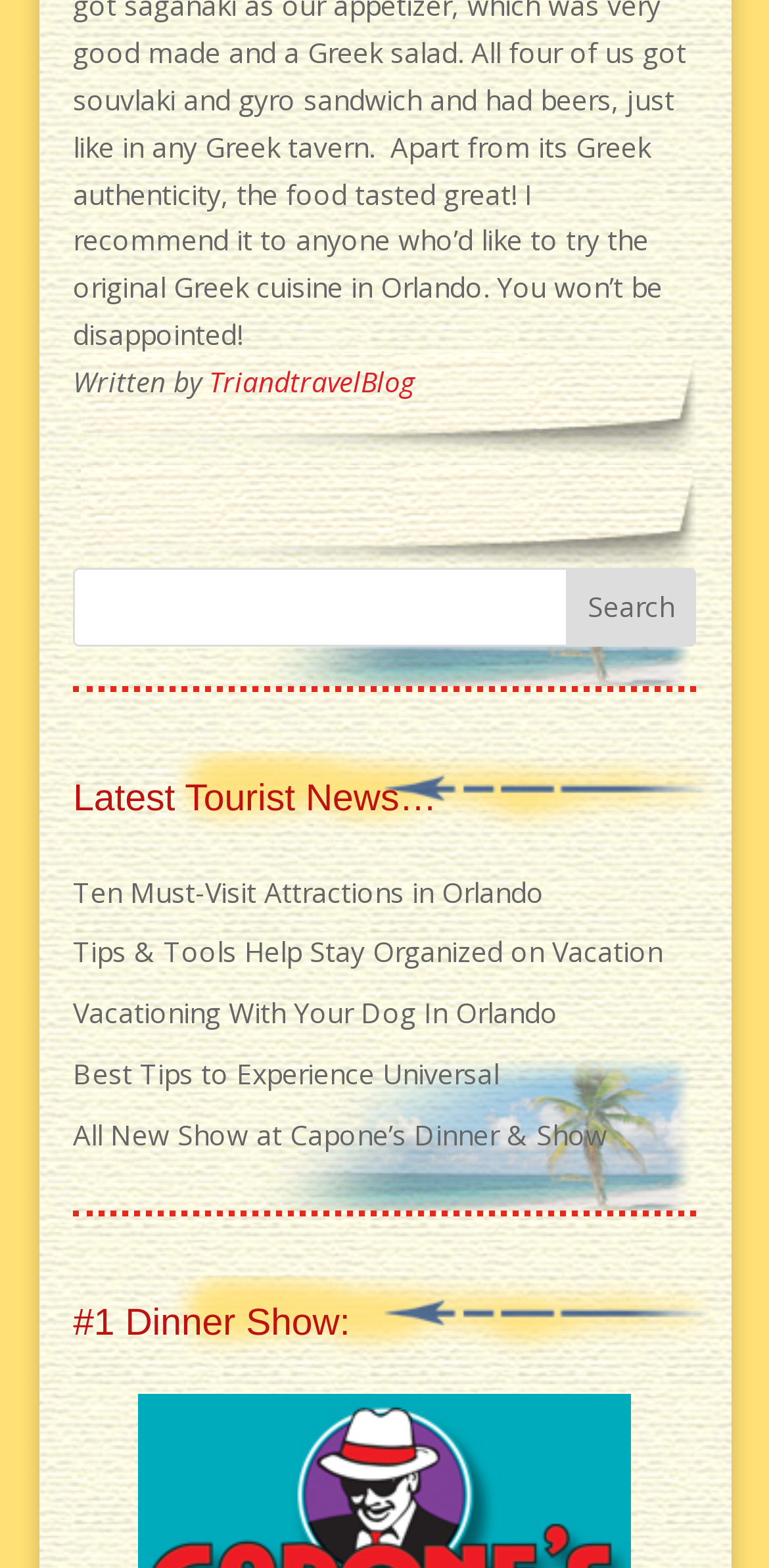Give a short answer using one word or phrase for the question:
What is the author of the blog?

TriandtravelBlog